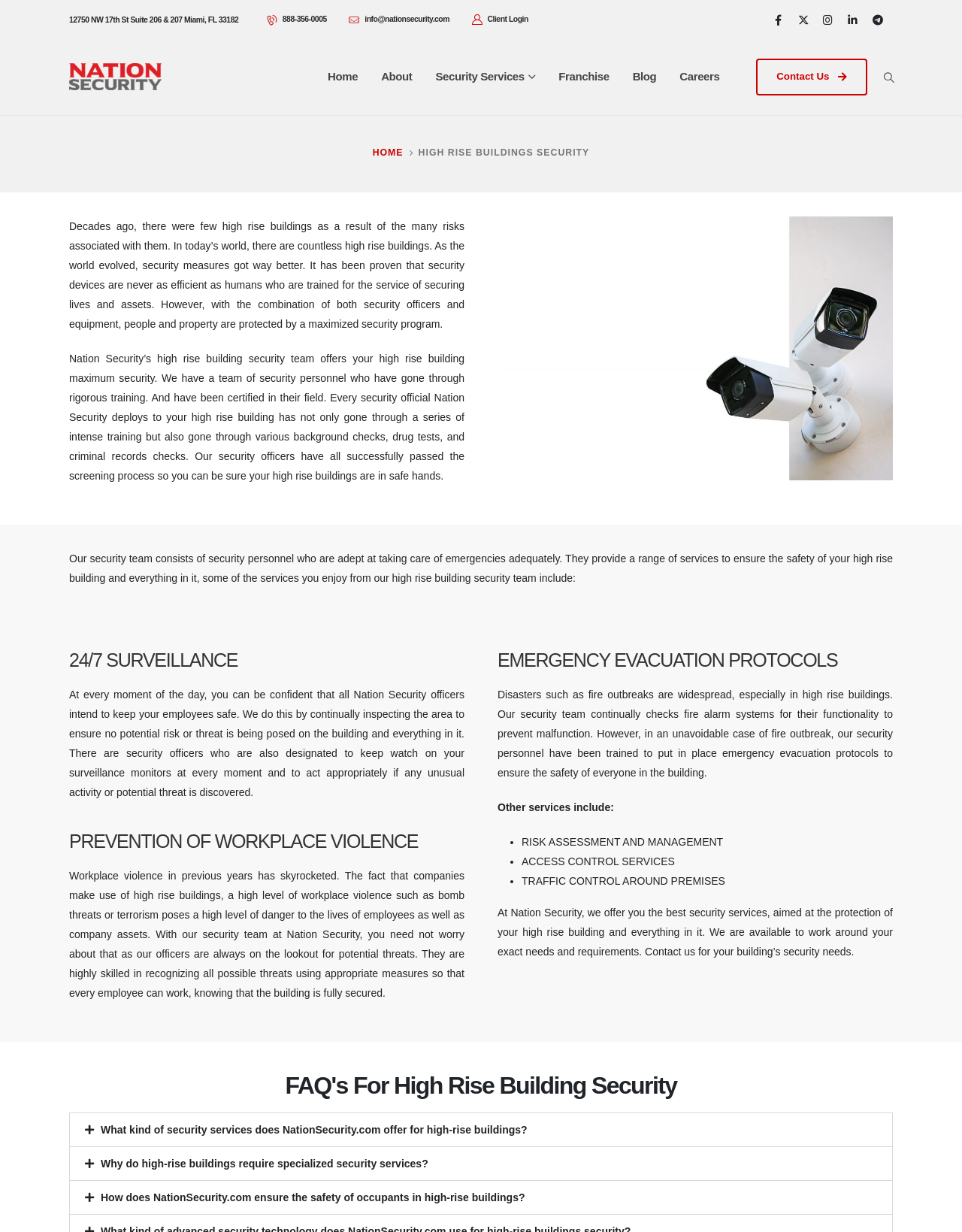What is the purpose of Nation Security's high-rise building security team?
Please respond to the question with a detailed and thorough explanation.

I found the purpose by reading the text under the 'HIGH RISE BUILDINGS SECURITY' heading, which states that Nation Security's high-rise building security team offers maximum security to high-rise buildings.